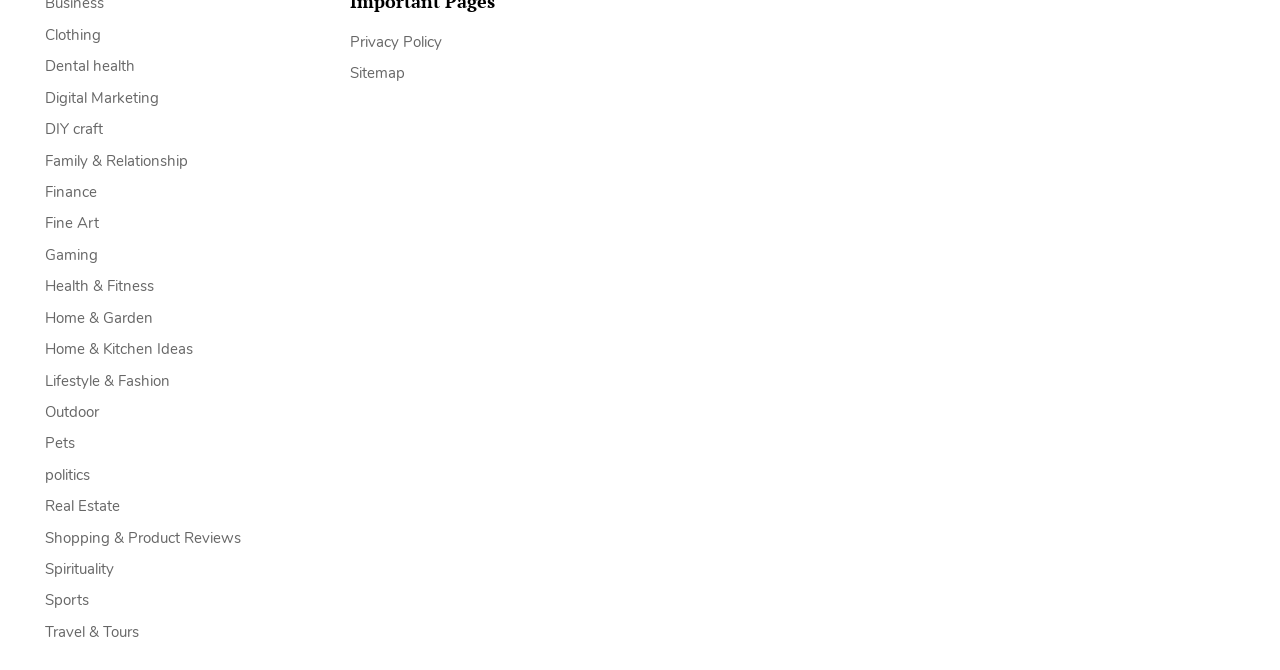What is the purpose of the Sitemap link?
Provide a short answer using one word or a brief phrase based on the image.

To navigate the website